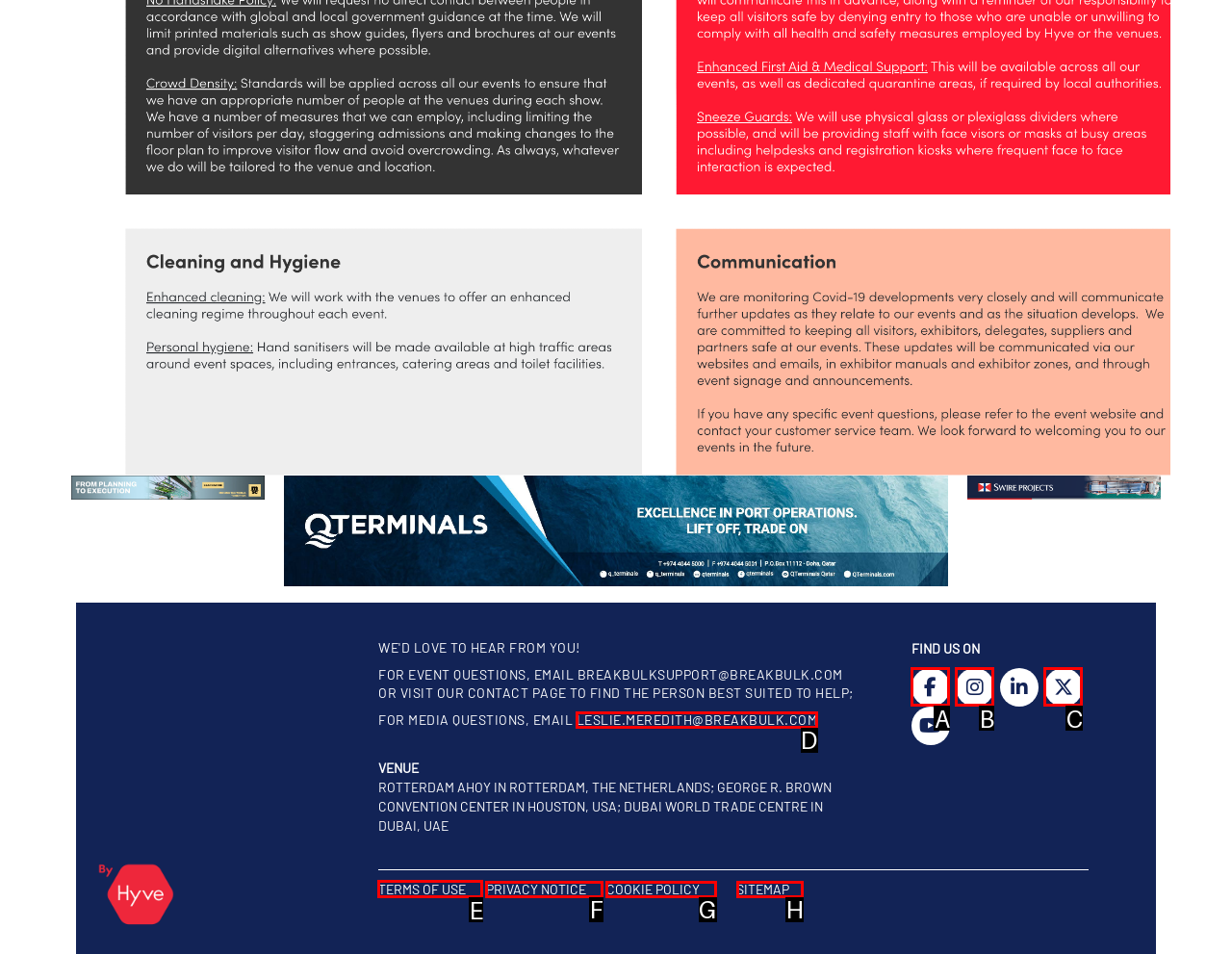Find the correct option to complete this instruction: Go to the terms of use page. Reply with the corresponding letter.

E